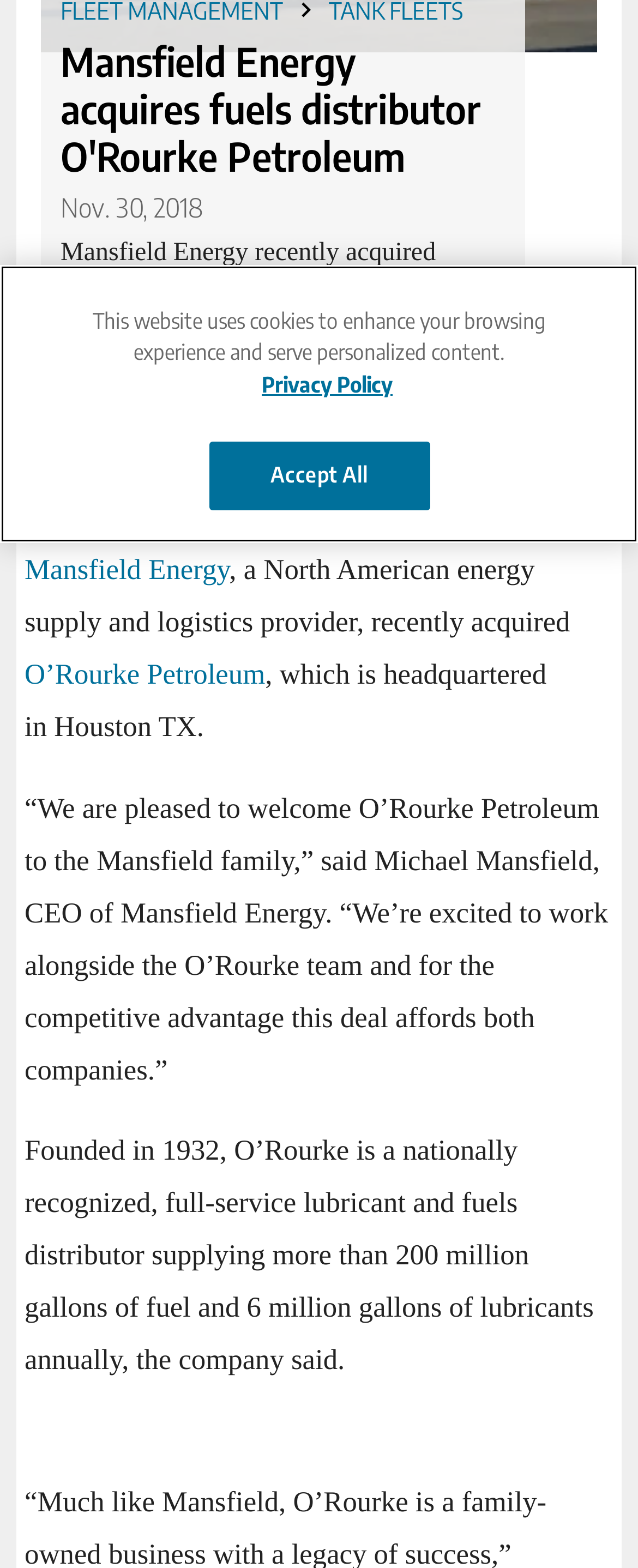Find and provide the bounding box coordinates for the UI element described with: "Privacy & Cookie Policy".

[0.0, 0.574, 0.082, 0.609]